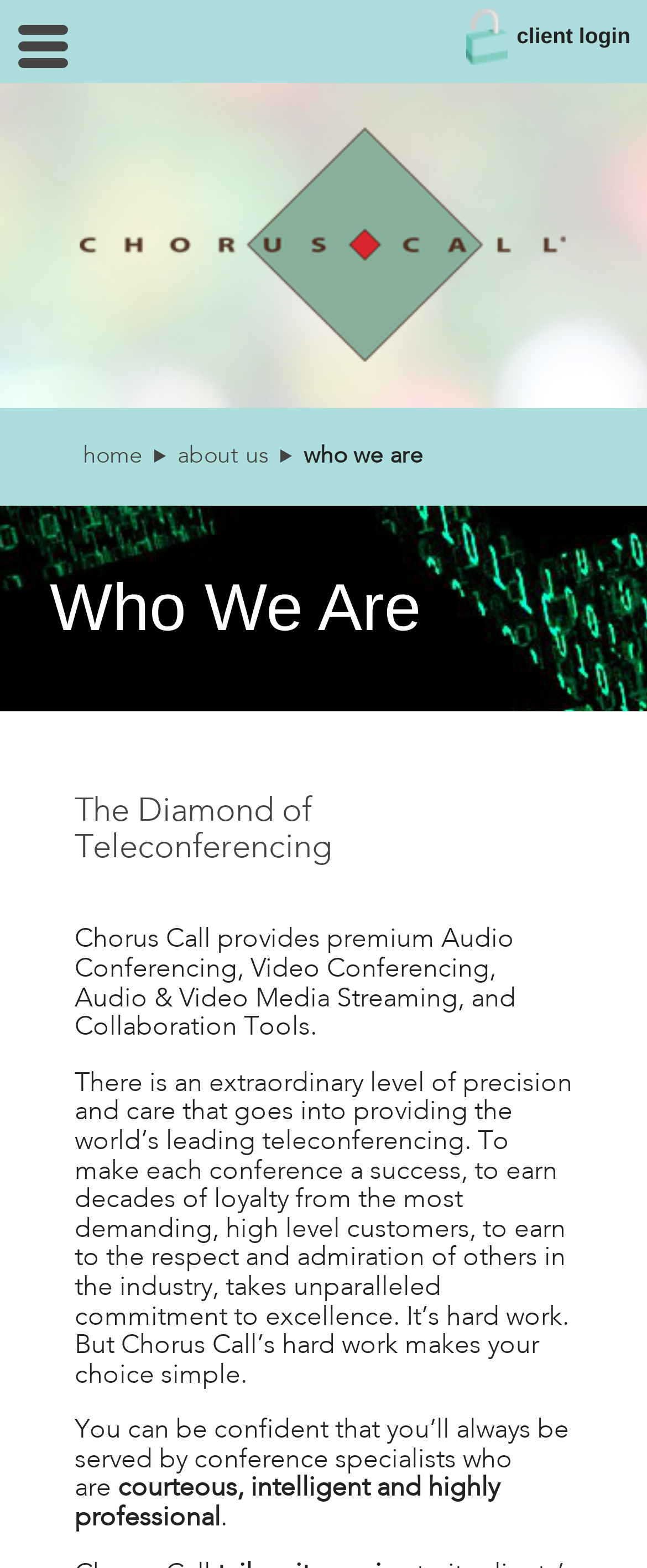Please analyze the image and provide a thorough answer to the question:
What is the company name on the webpage?

The company name 'Chorus Call' can be found in the link element with bounding box coordinates [0.123, 0.148, 0.877, 0.165] and also in the image element with bounding box coordinates [0.123, 0.079, 0.877, 0.234].